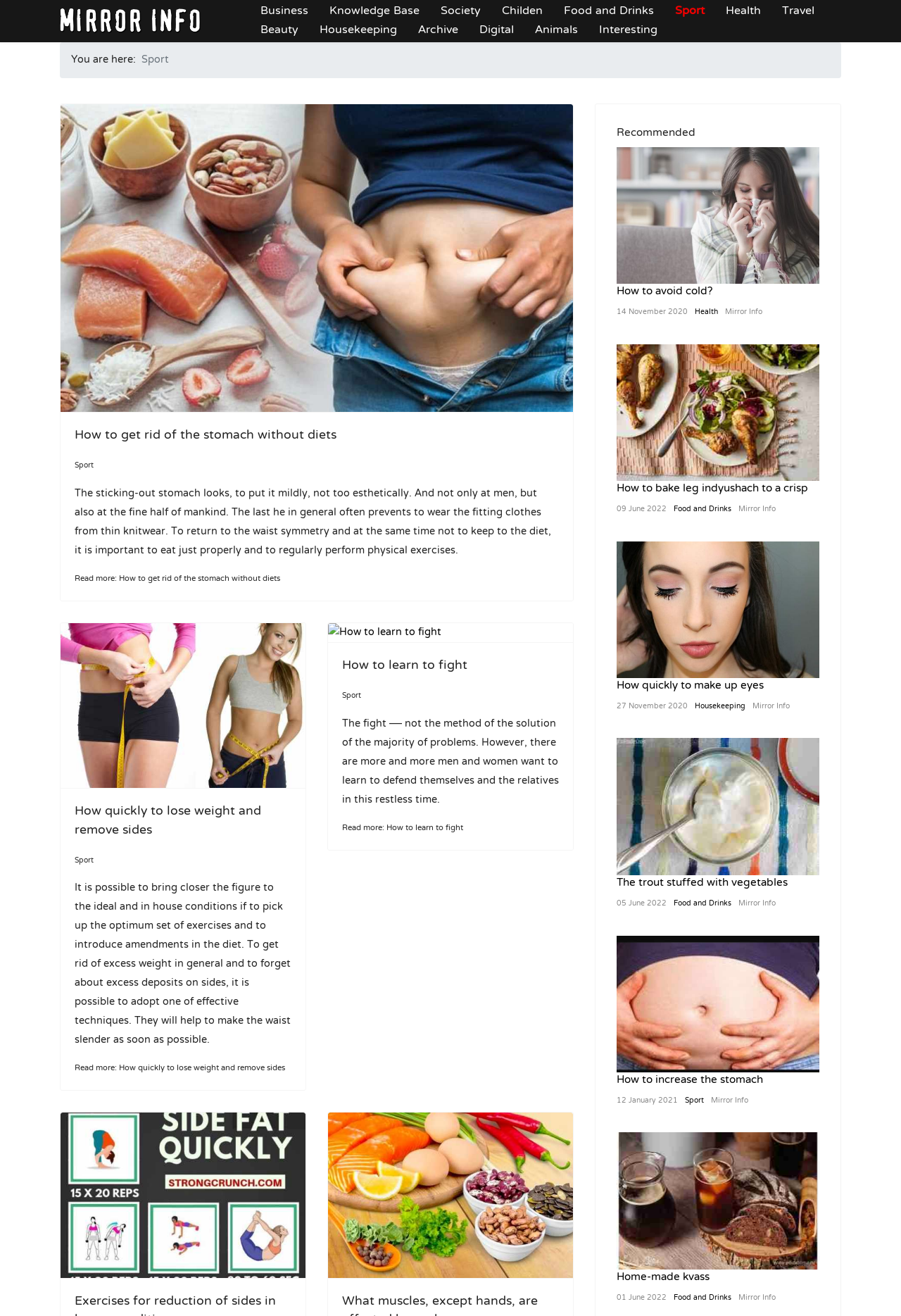What is the topic of the article with the image 'How quickly to lose weight and remove sides'? Examine the screenshot and reply using just one word or a brief phrase.

weight loss